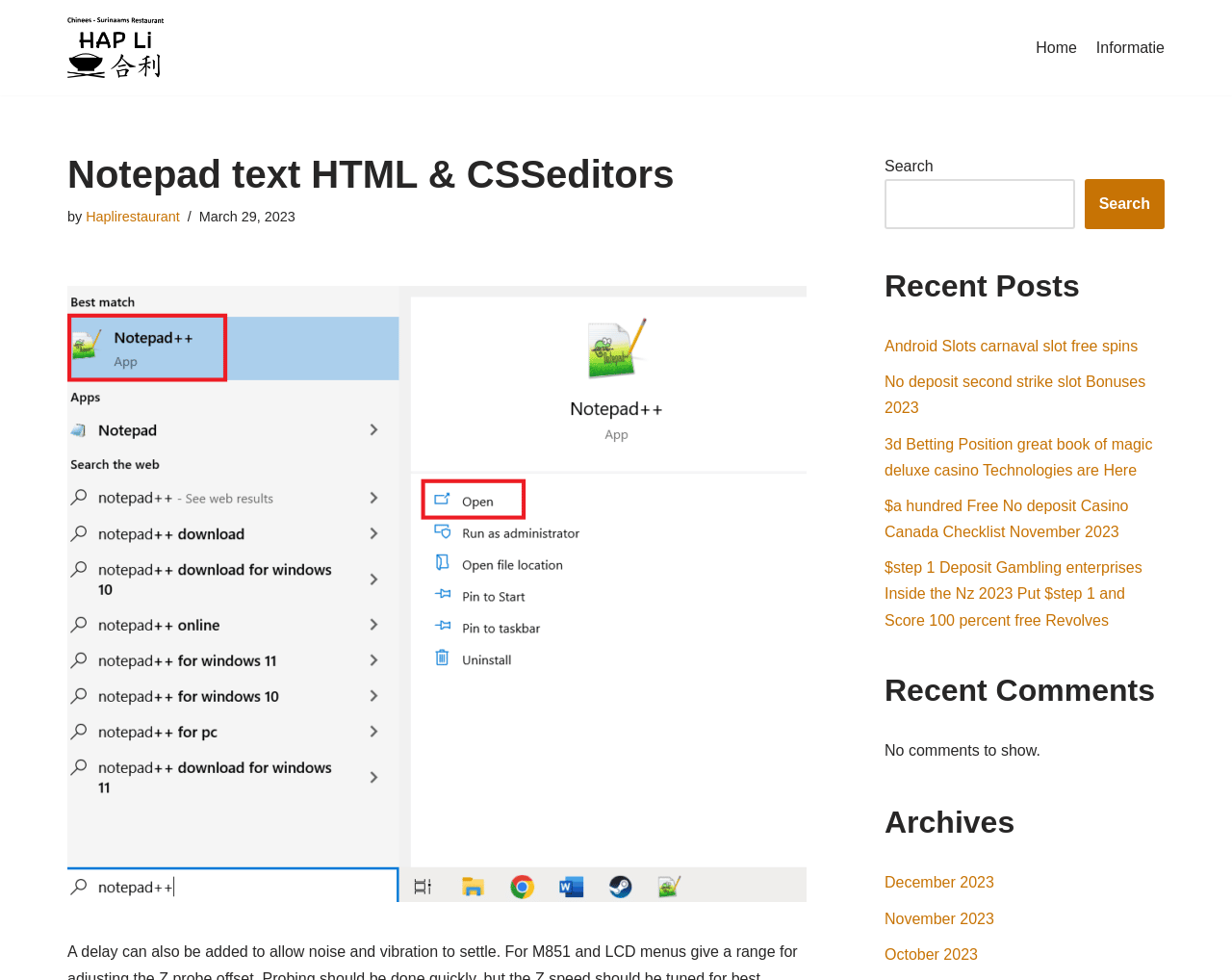How many recent posts are listed?
Give a thorough and detailed response to the question.

I found the number of recent posts by counting the link elements below the heading 'Recent Posts', which are 5 in total.